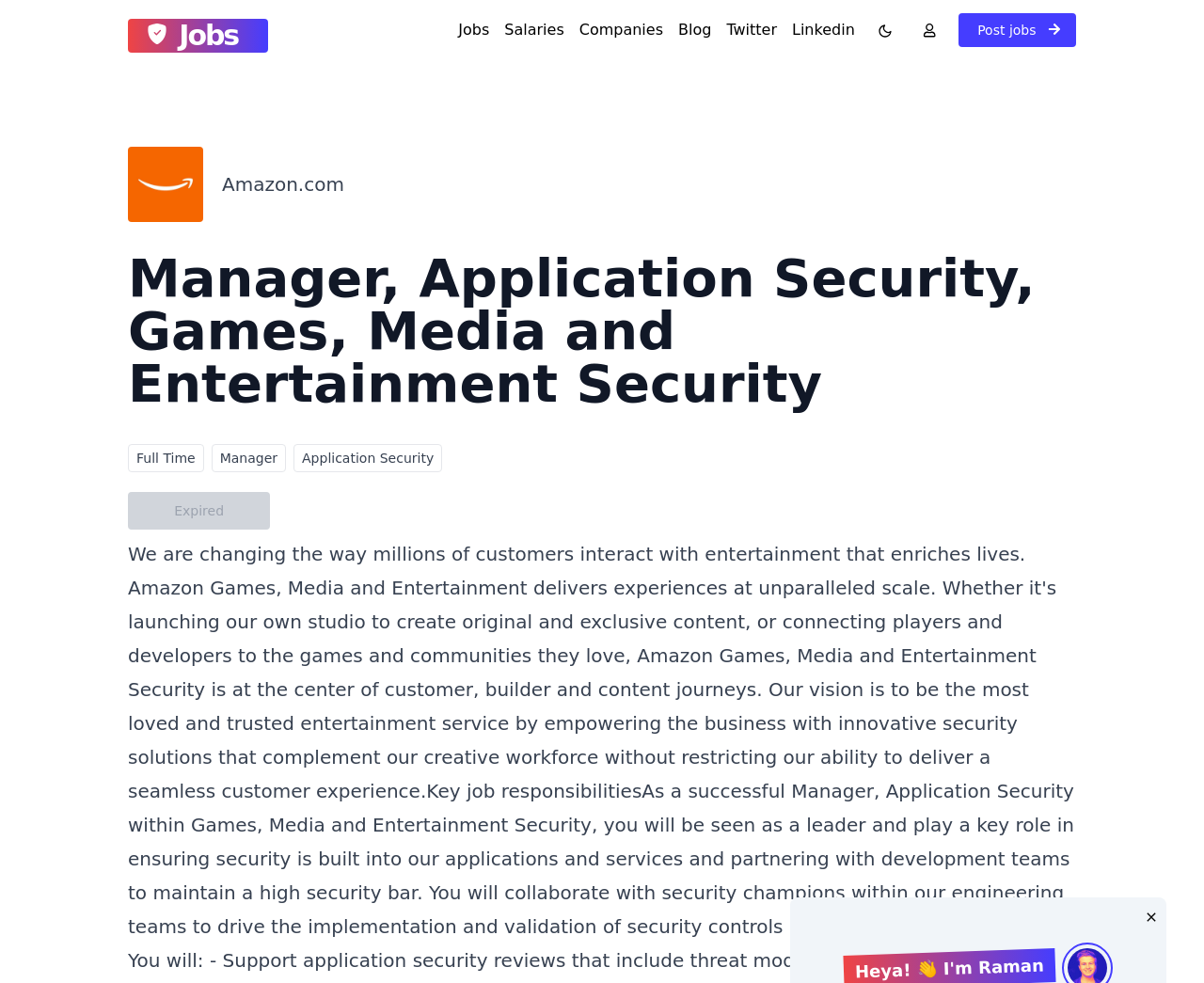Carefully examine the image and provide an in-depth answer to the question: How many navigation links are present in the top section?

I counted the navigation links in the top section of the webpage and found five links, namely 'Jobs', 'Salaries', 'Companies', 'Blog', and 'Post jobs'.